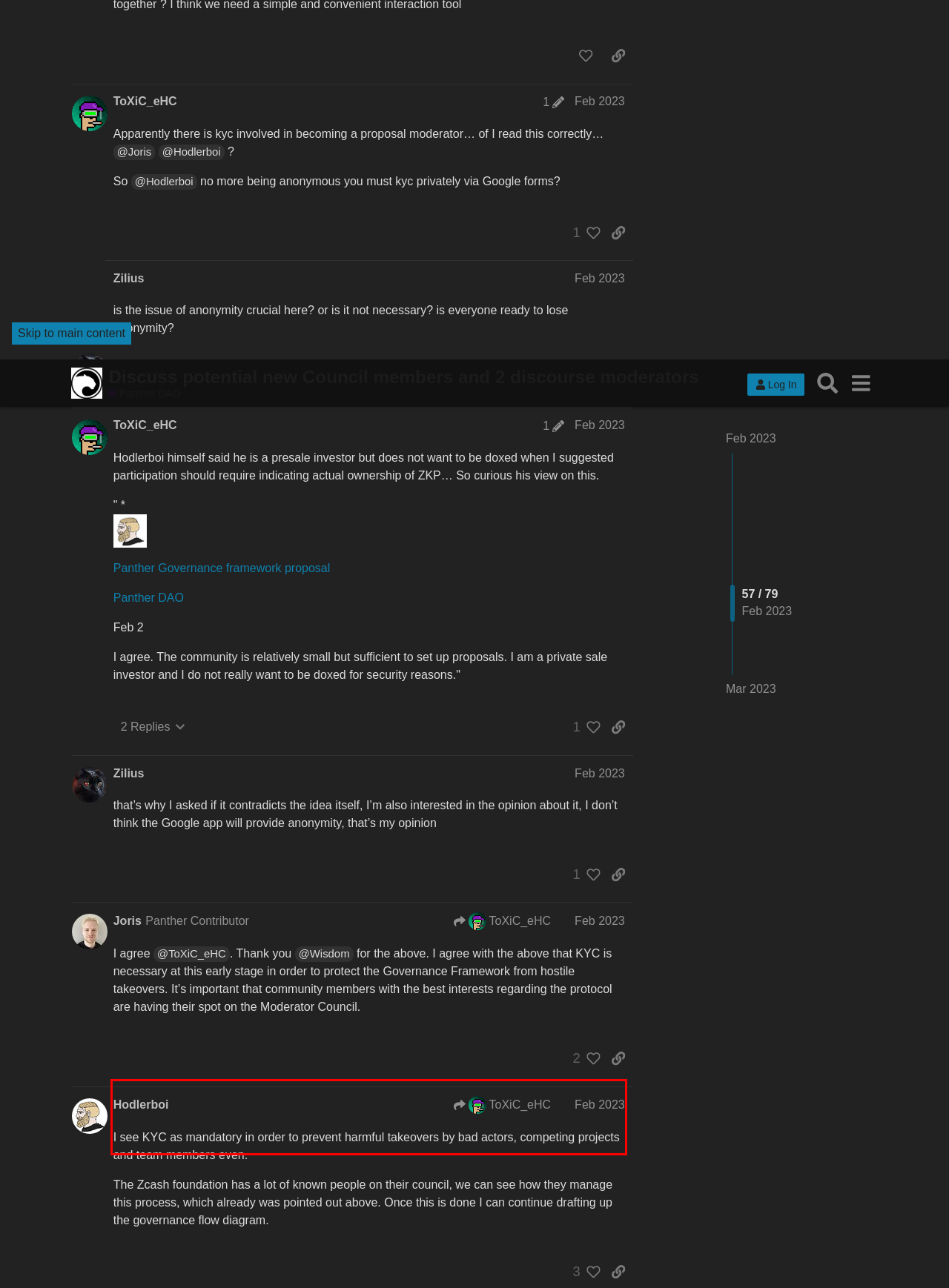Given a screenshot of a webpage containing a red rectangle bounding box, extract and provide the text content found within the red bounding box.

Holding others accountable in a decentralized governance space is difficult. The lack of structure often leads to inefficiencies that can go unchecked. The Council structure will need to function in a transparent environment that allows the community to assess its performance. To that end, I guess setting up clearly their: